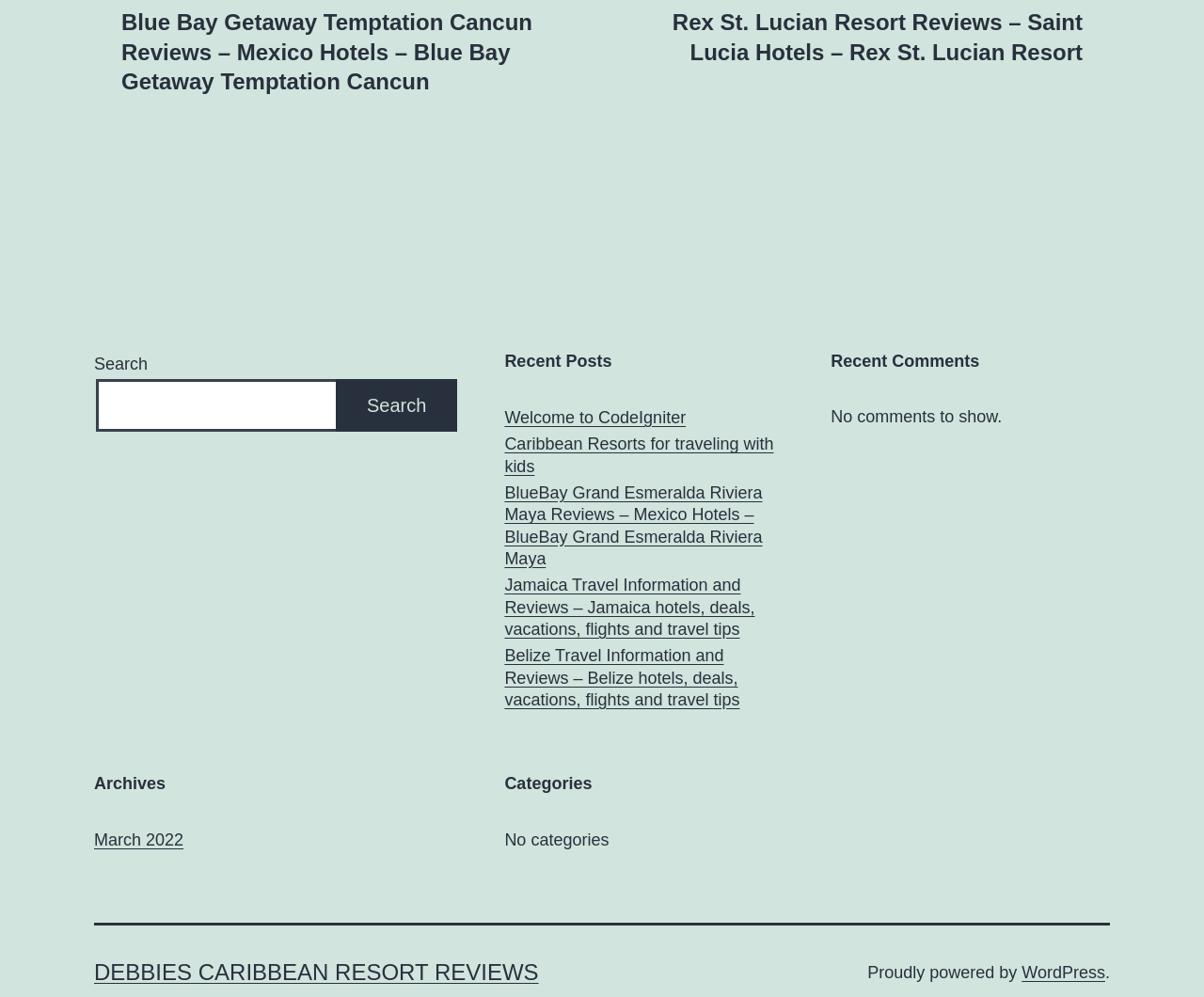Please determine the bounding box coordinates of the element's region to click in order to carry out the following instruction: "visit WordPress website". The coordinates should be four float numbers between 0 and 1, i.e., [left, top, right, bottom].

[0.849, 0.966, 0.918, 0.985]